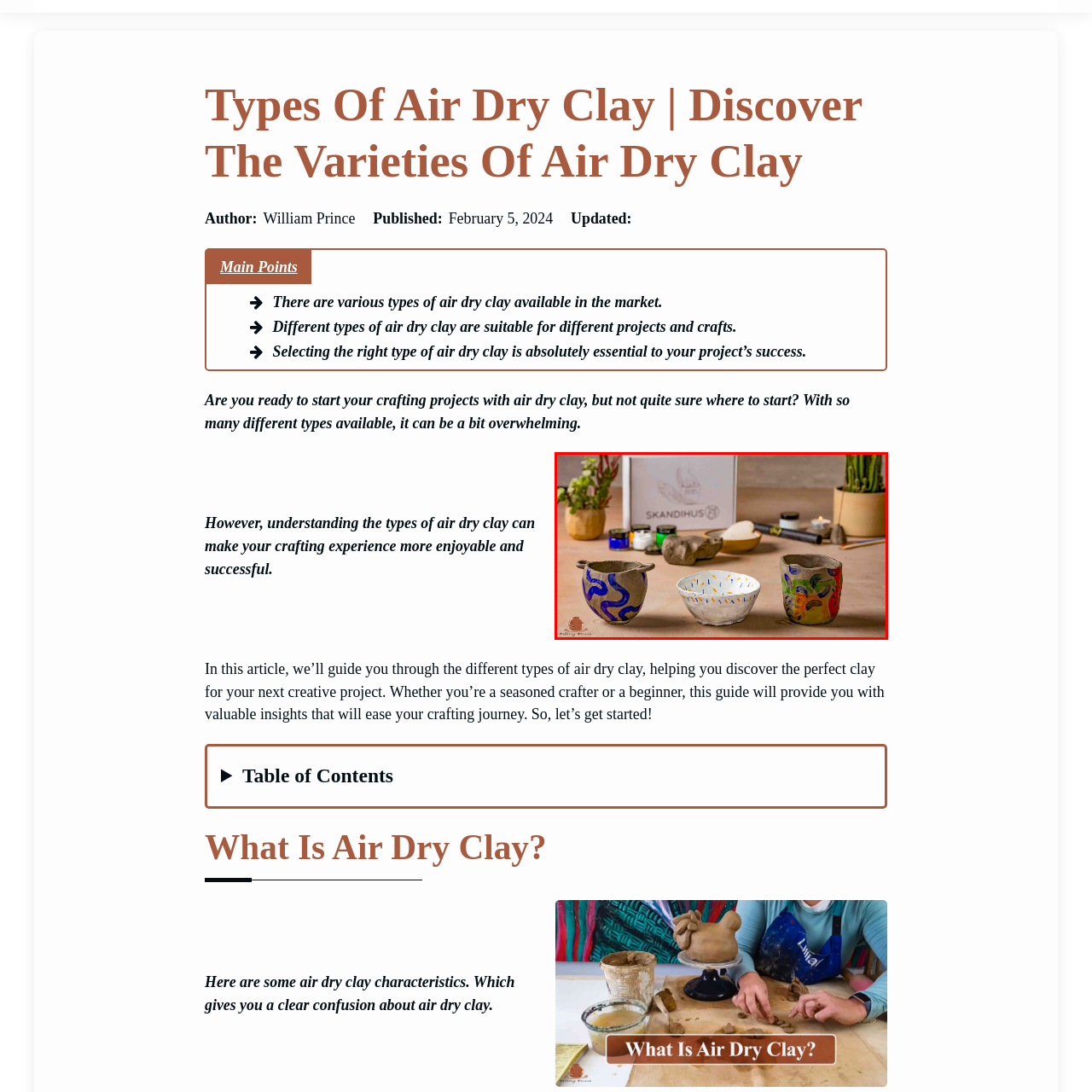Look at the area within the red bounding box, provide a one-word or phrase response to the following question: What is visible in the background of the image?

Crafting materials